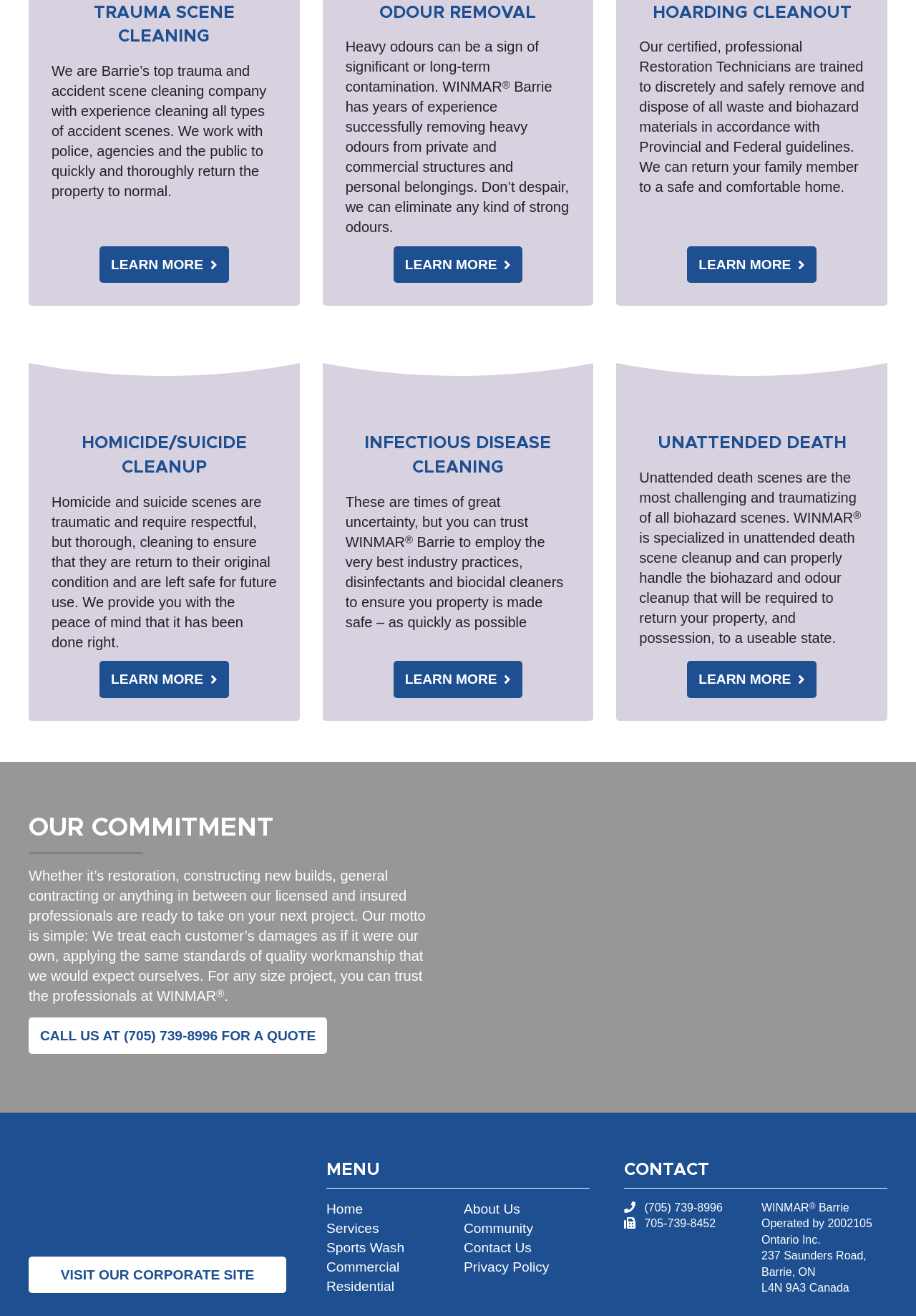Please specify the bounding box coordinates in the format (top-left x, top-left y, bottom-right x, bottom-right y), with all values as floating point numbers between 0 and 1. Identify the bounding box of the UI element described by: Learn more

[0.75, 0.187, 0.891, 0.215]